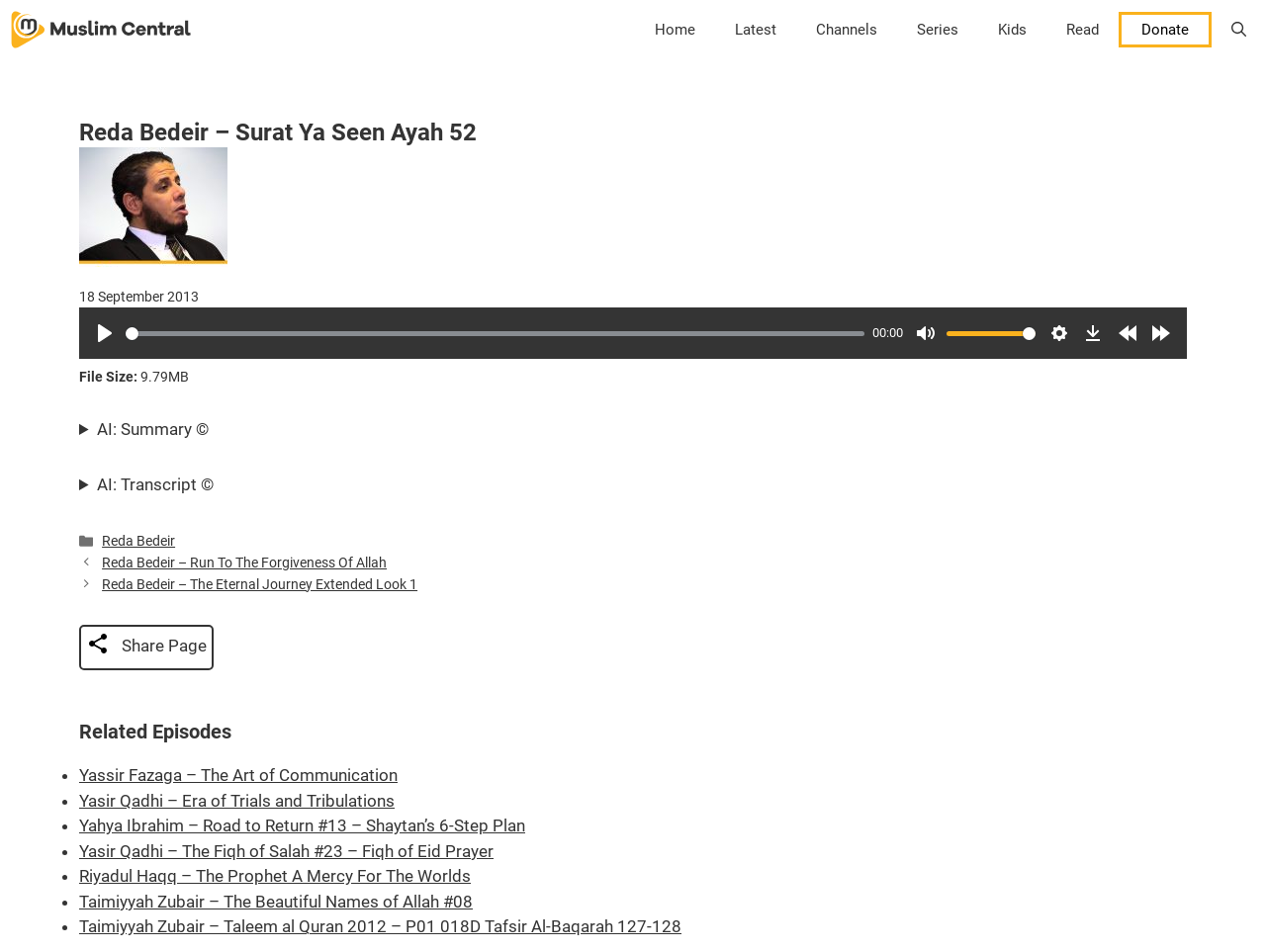How many related episodes are listed?
Please give a well-detailed answer to the question.

I found the number of related episodes by counting the list markers '•' and the corresponding links to the related episodes, which are 5 in total.